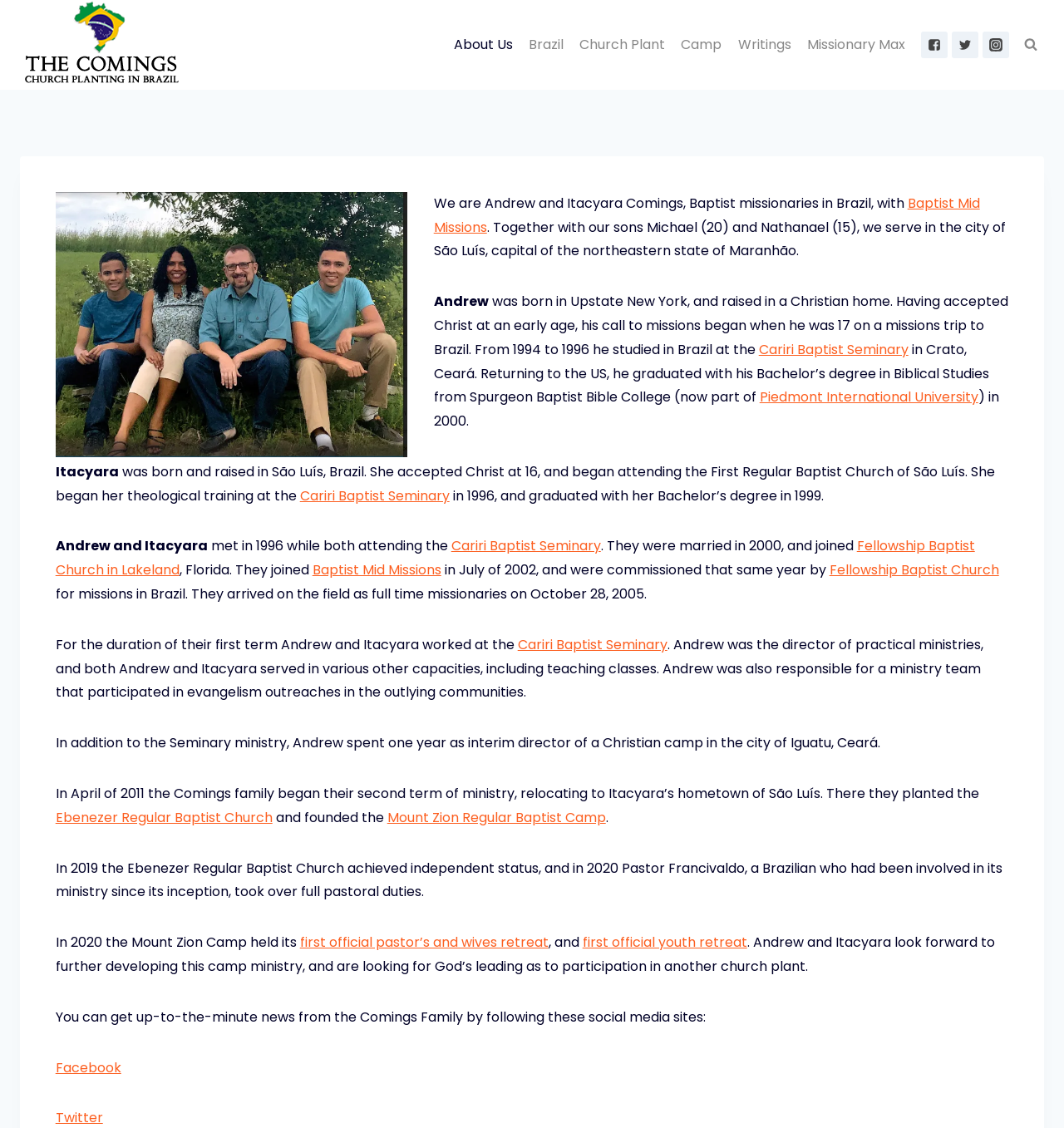Locate the bounding box coordinates of the region to be clicked to comply with the following instruction: "Click on the 'About Us' link". The coordinates must be four float numbers between 0 and 1, in the form [left, top, right, bottom].

[0.419, 0.022, 0.489, 0.057]